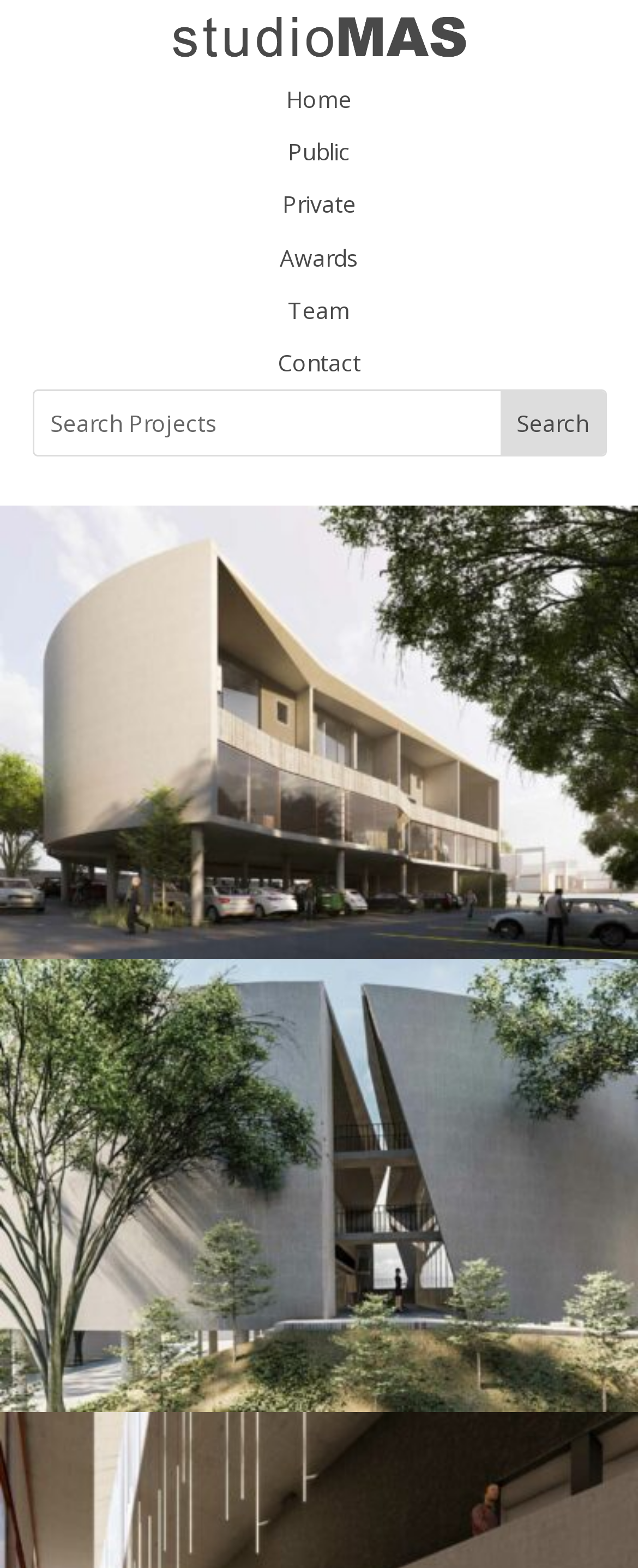How many images are on the webpage?
Use the information from the screenshot to give a comprehensive response to the question.

There are four images on the webpage, including the logo at the top, and three images within the links at the bottom of the page.